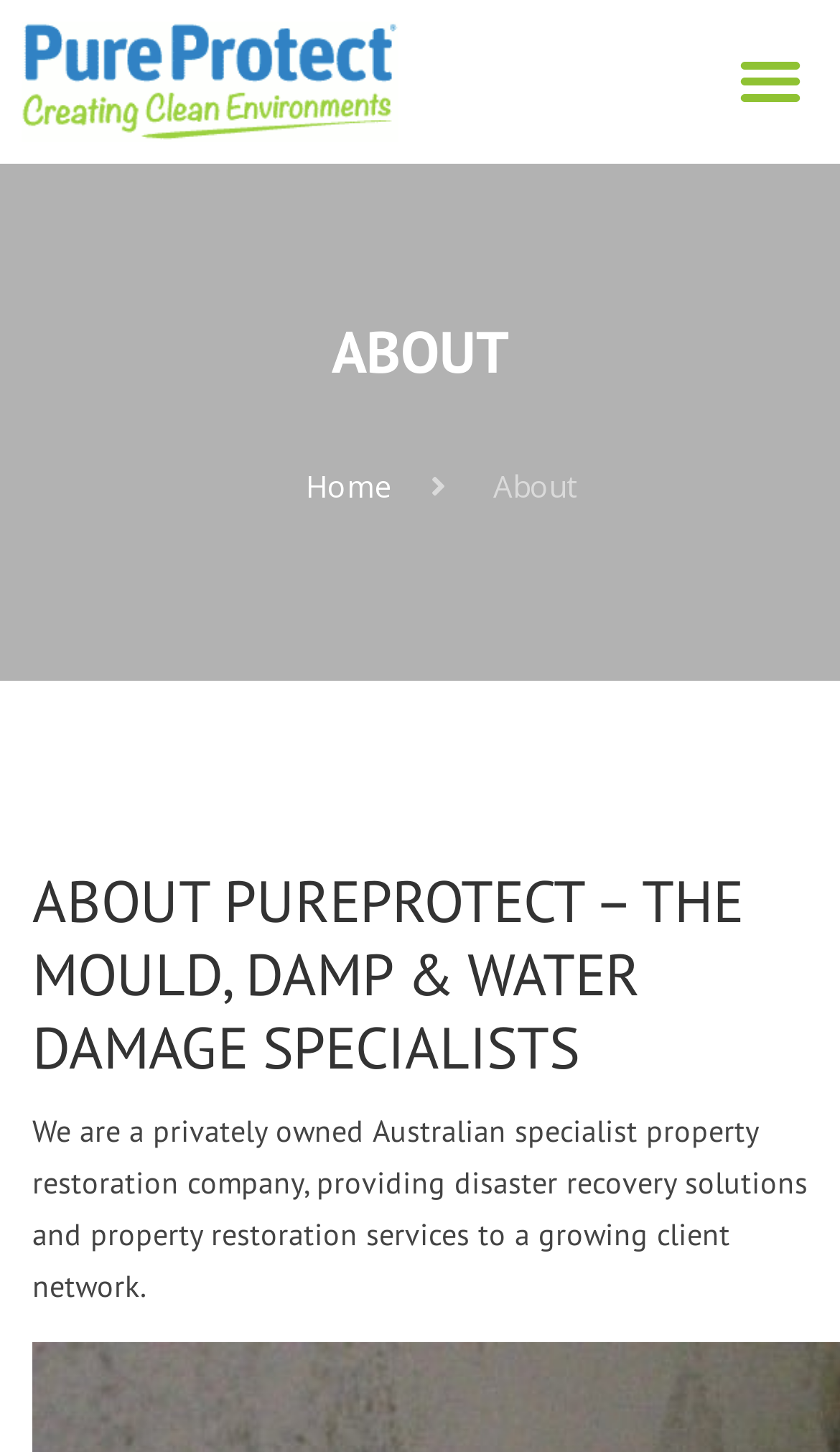Give a one-word or short-phrase answer to the following question: 
What is the company's specialization?

Mould, Damp & Water Damage